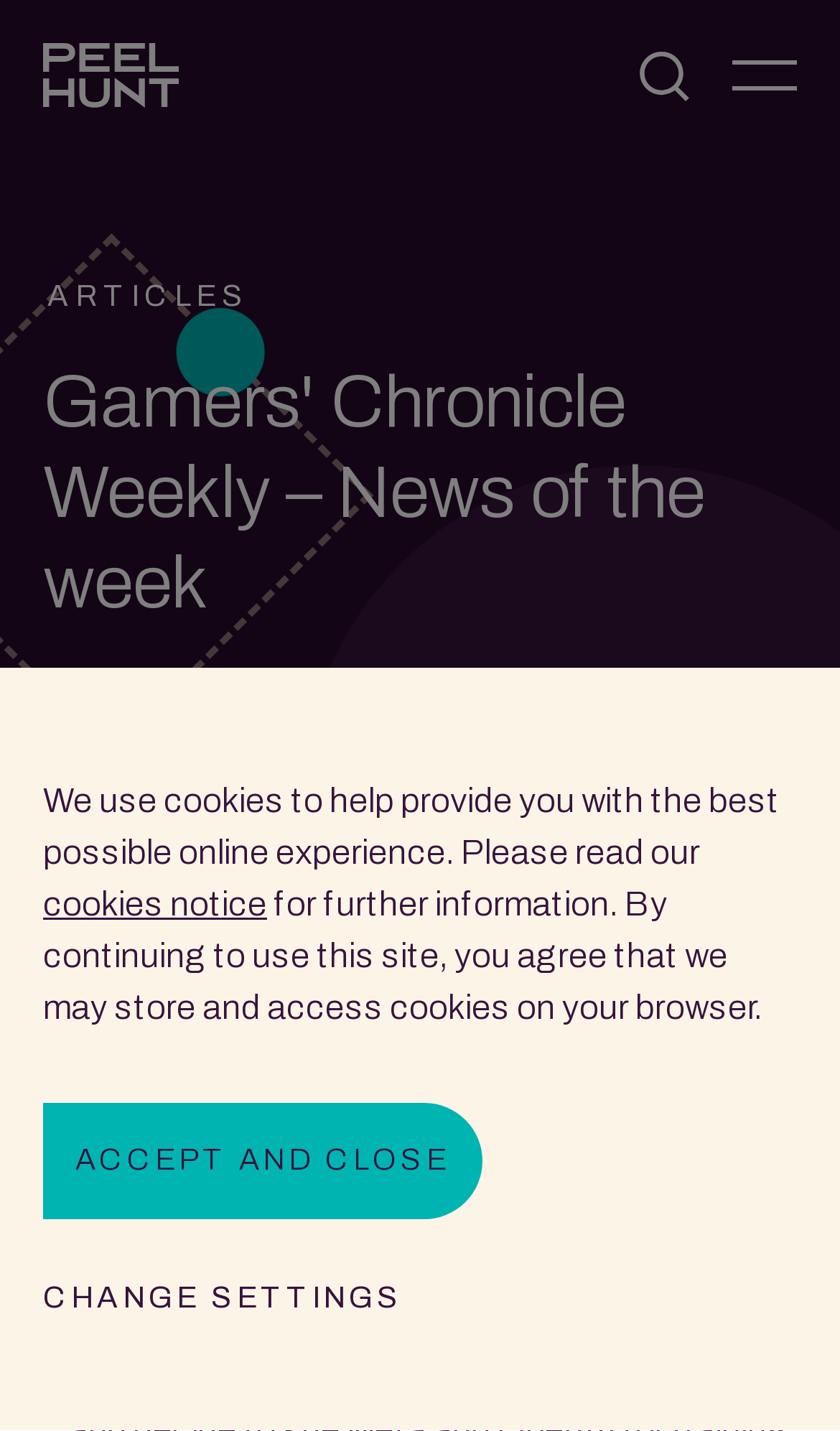What is the title or heading displayed on the webpage?

Gamers' Chronicle Weekly – News of the week